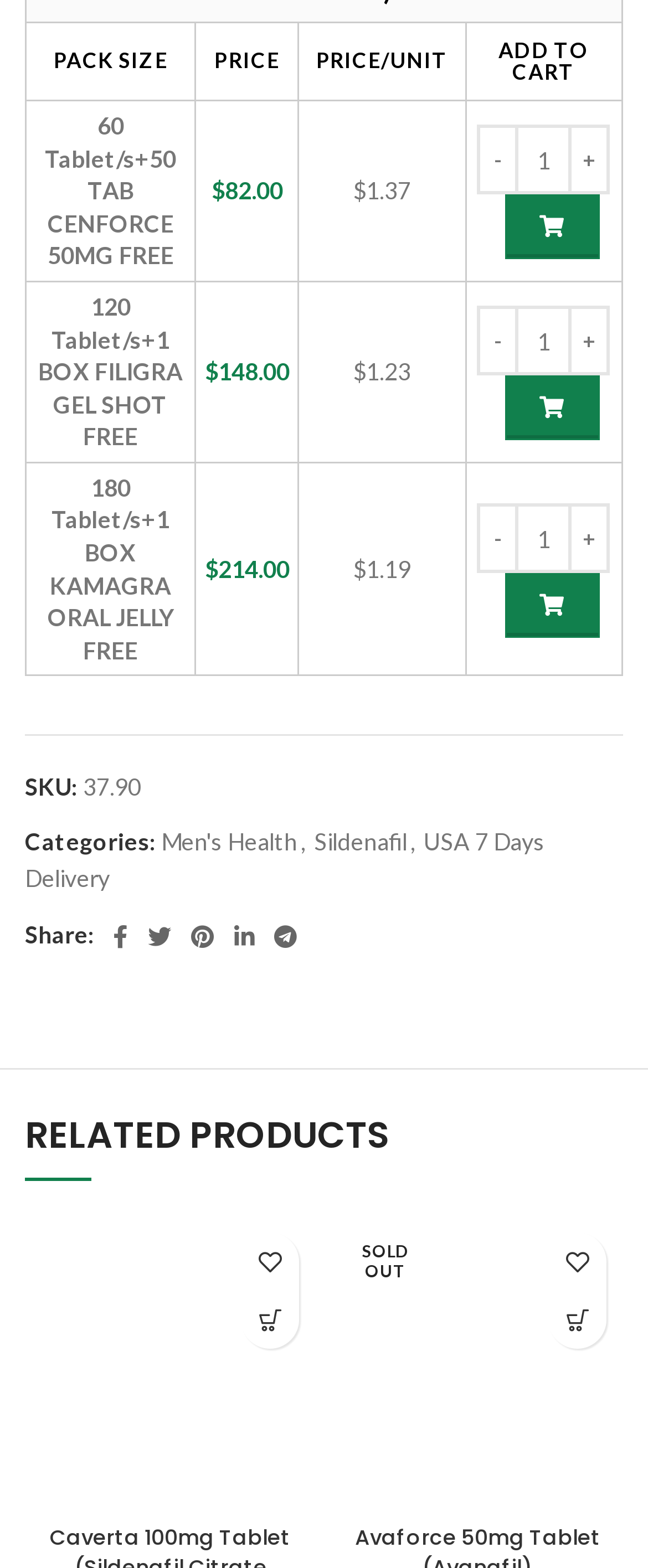Determine the bounding box coordinates of the region that needs to be clicked to achieve the task: "View 'Caverta-100-Sildenafil-Citrate-Tablets-100mg' product".

[0.038, 0.776, 0.487, 0.961]